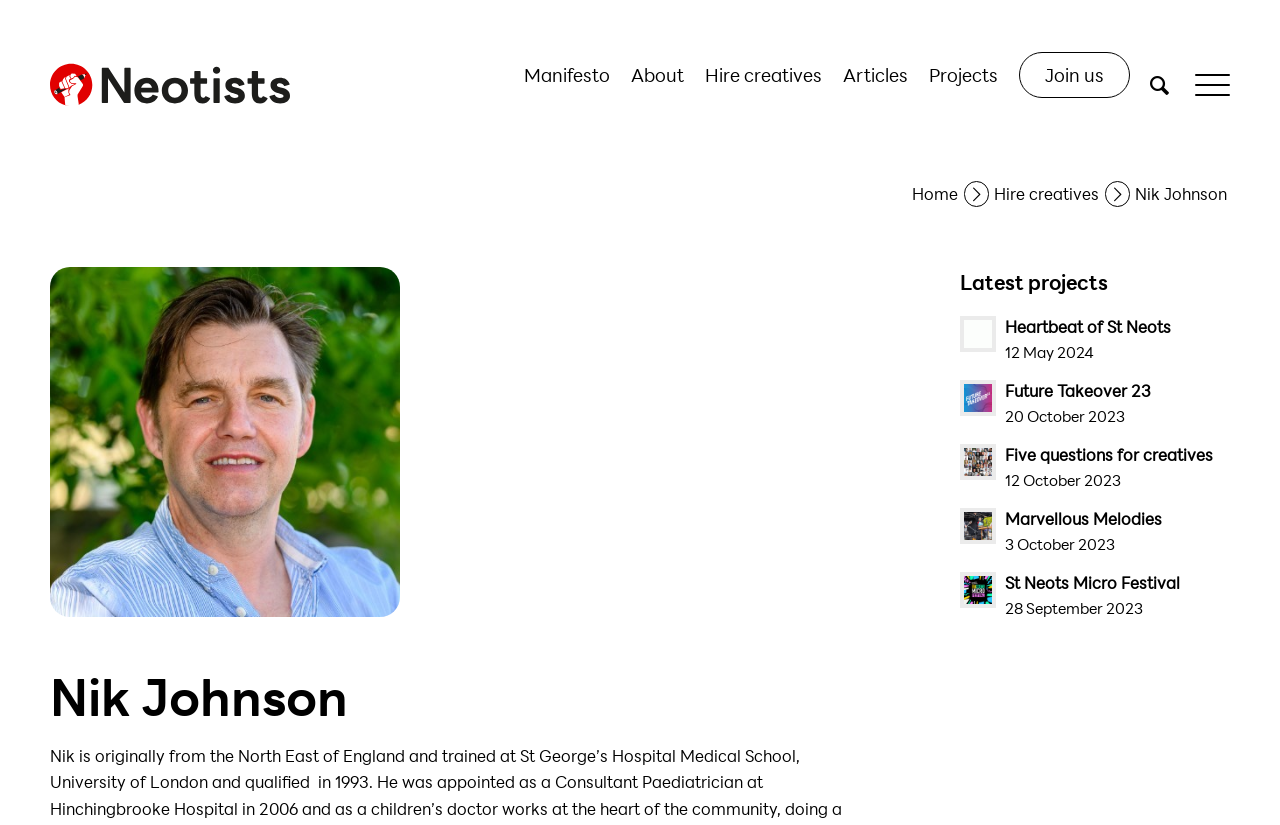Identify the bounding box coordinates for the region of the element that should be clicked to carry out the instruction: "View Nik Johnson's profile". The bounding box coordinates should be four float numbers between 0 and 1, i.e., [left, top, right, bottom].

[0.039, 0.324, 0.312, 0.748]